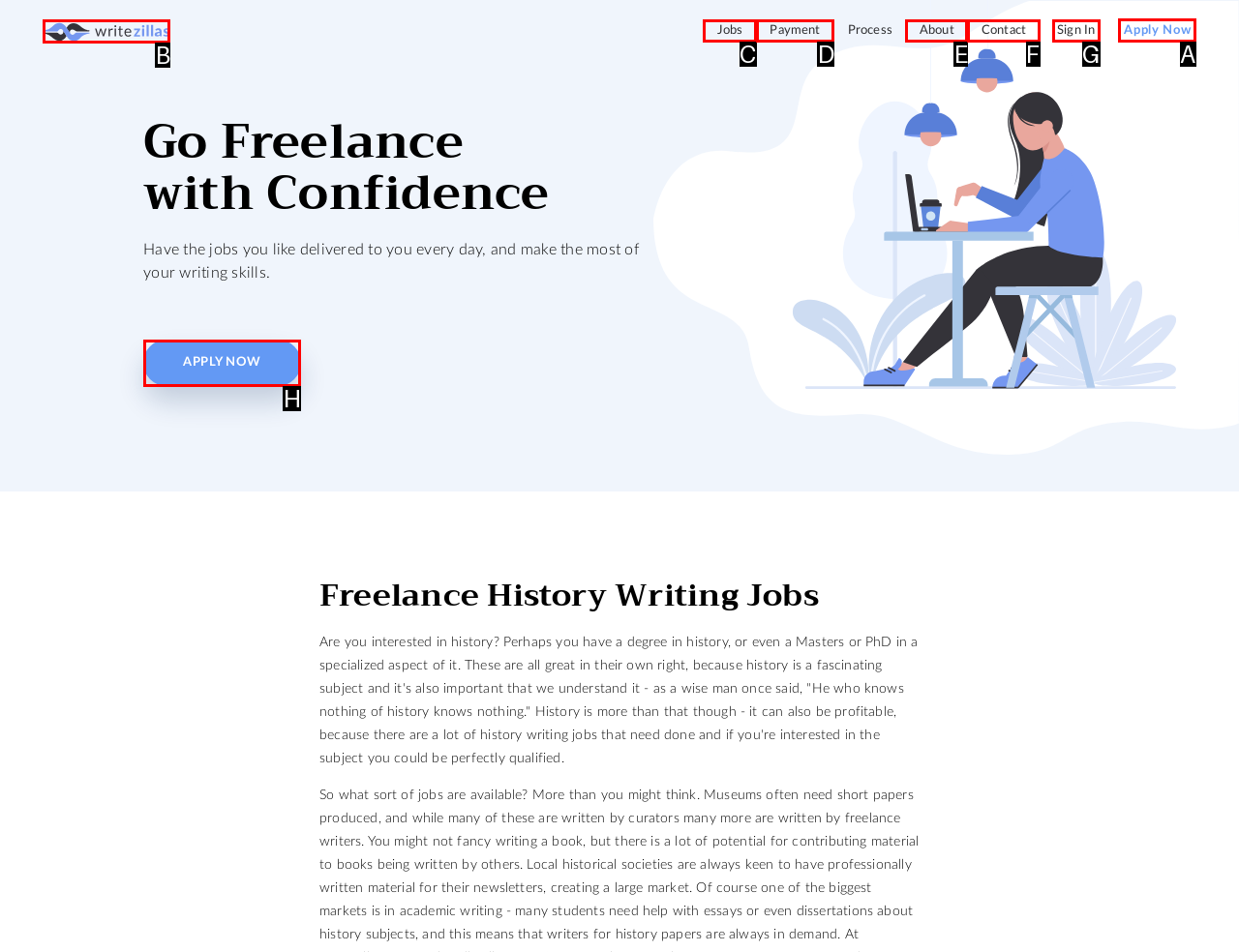Identify the letter of the option that should be selected to accomplish the following task: Apply for a freelance history writing job. Provide the letter directly.

A